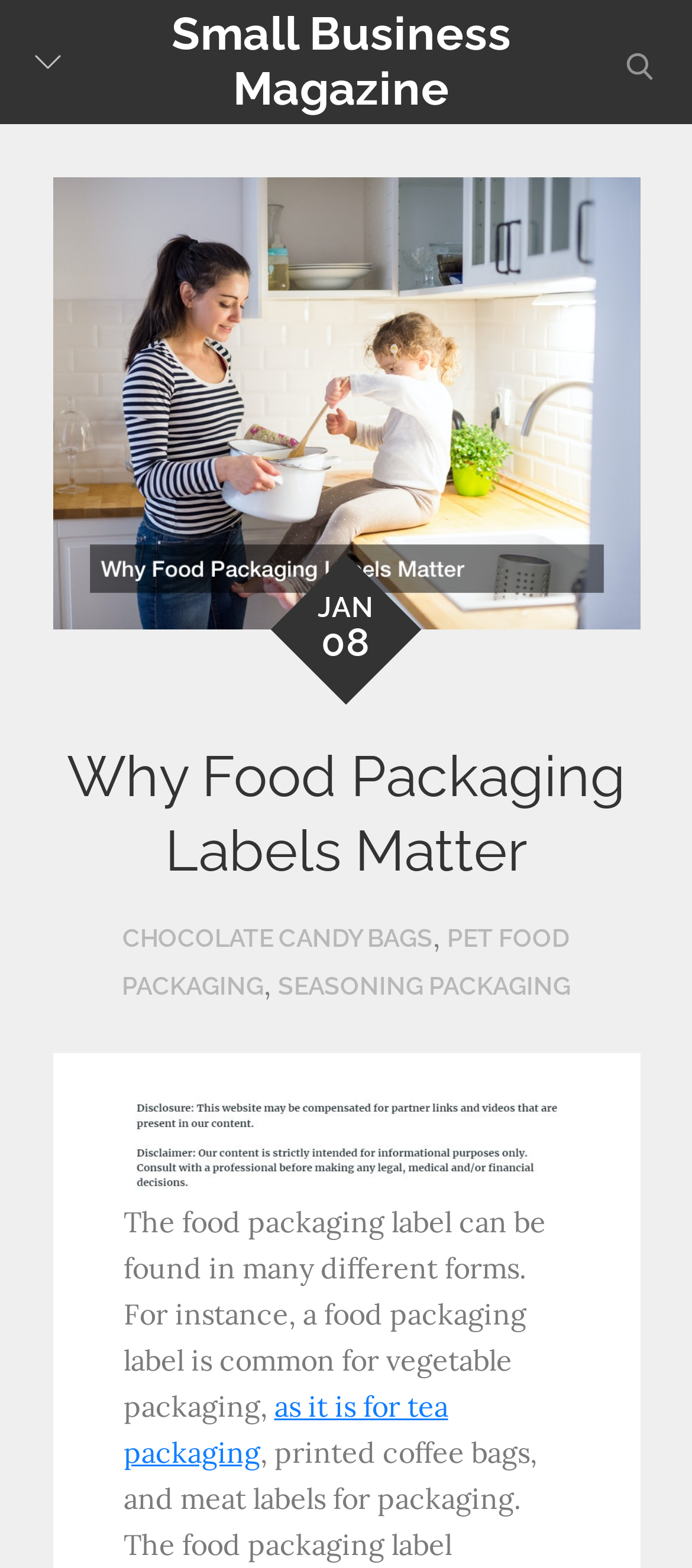How many links are there in the article?
Using the image as a reference, answer the question with a short word or phrase.

4